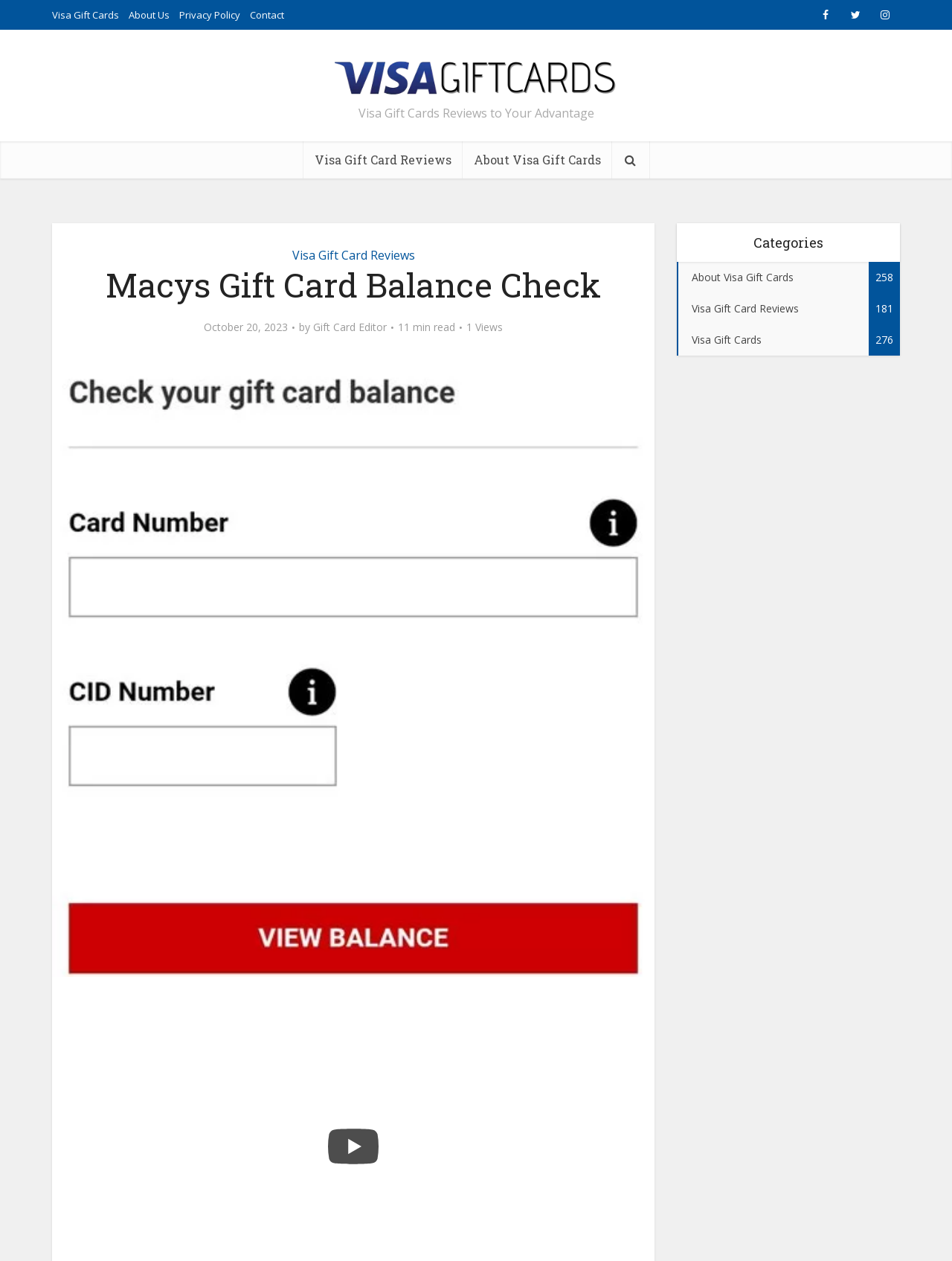Find the bounding box coordinates of the clickable area required to complete the following action: "Check Macys Gift Card Balance".

[0.098, 0.21, 0.645, 0.242]